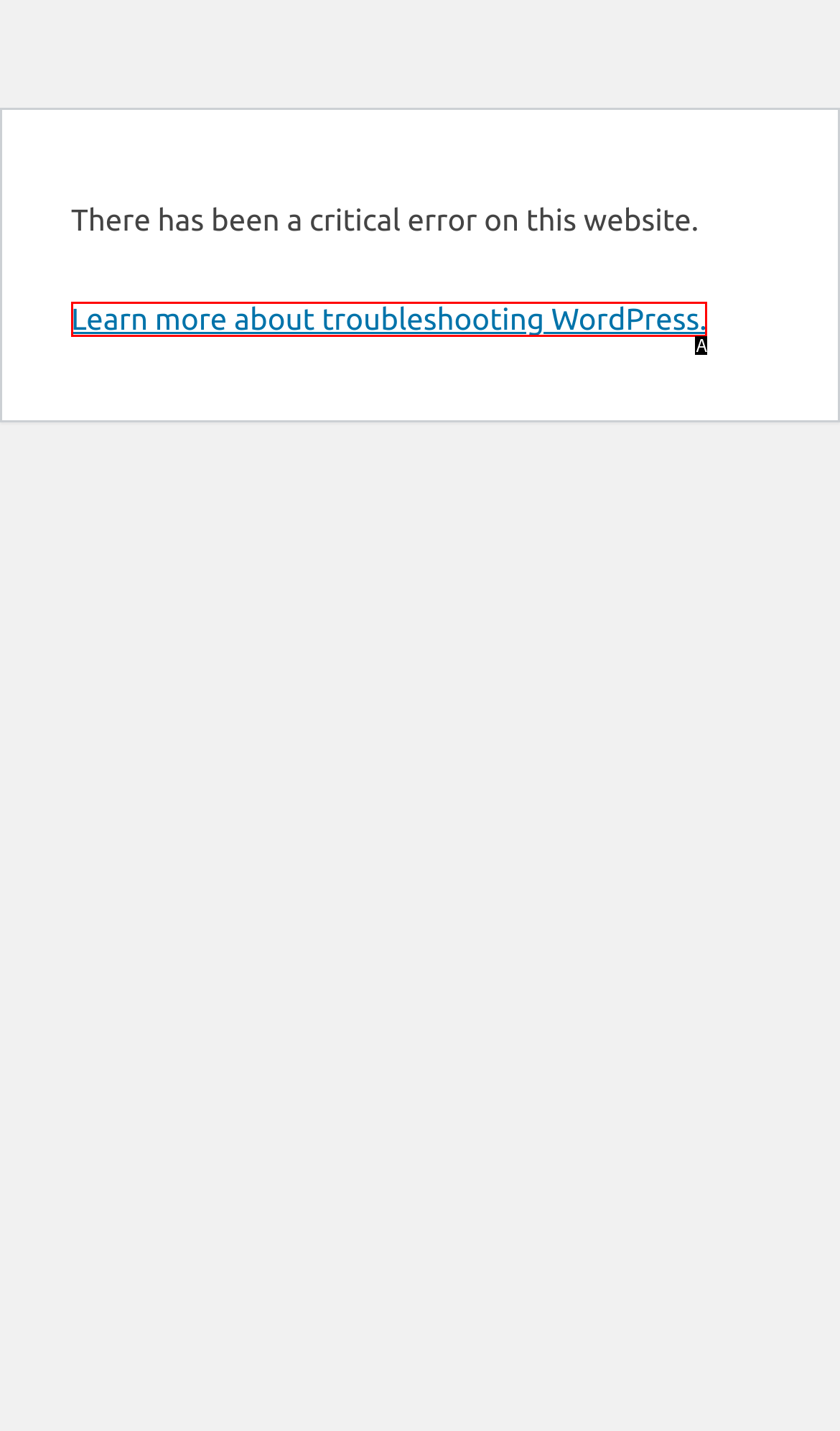Given the description: Learn more about troubleshooting WordPress.
Identify the letter of the matching UI element from the options.

A